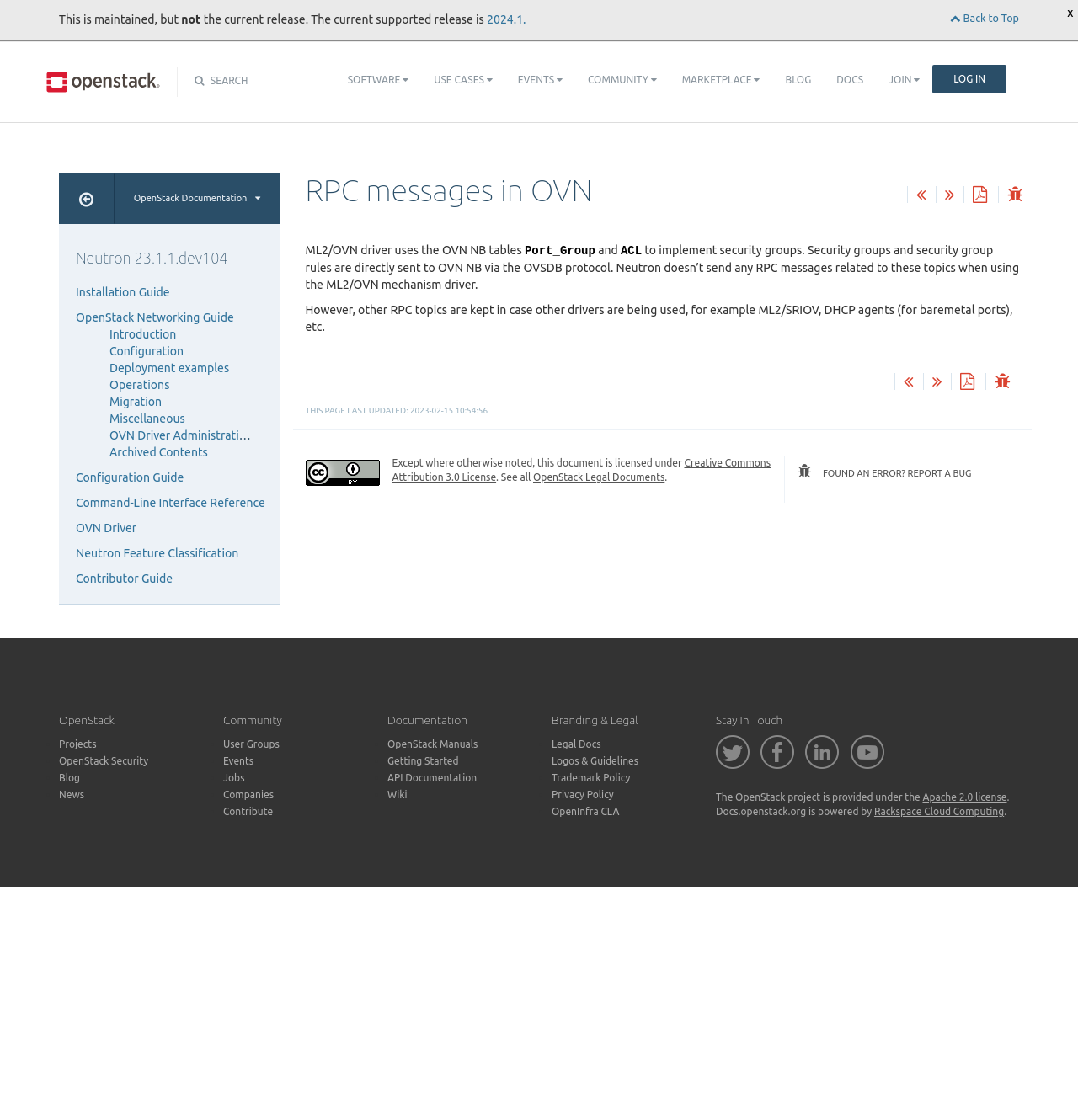Determine the bounding box coordinates of the UI element described by: "parent_node: Stay In Touch".

[0.706, 0.657, 0.737, 0.687]